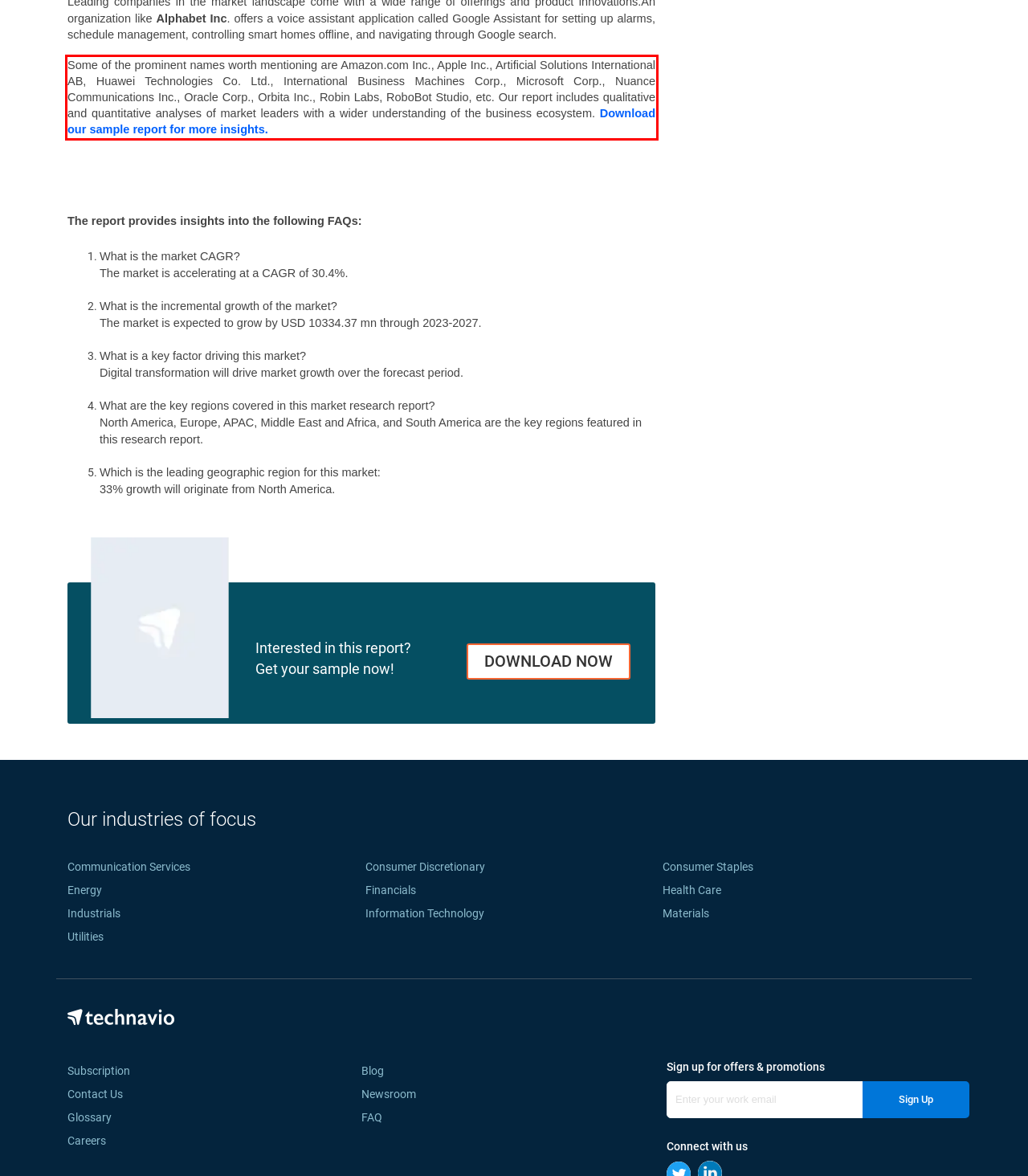Given a screenshot of a webpage with a red bounding box, extract the text content from the UI element inside the red bounding box.

Some of the prominent names worth mentioning are Amazon.com Inc., Apple Inc., Artificial Solutions International AB, Huawei Technologies Co. Ltd., International Business Machines Corp., Microsoft Corp., Nuance Communications Inc., Oracle Corp., Orbita Inc., Robin Labs, RoboBot Studio, etc. Our report includes qualitative and quantitative analyses of market leaders with a wider understanding of the business ecosystem. Download our sample report for more insights.